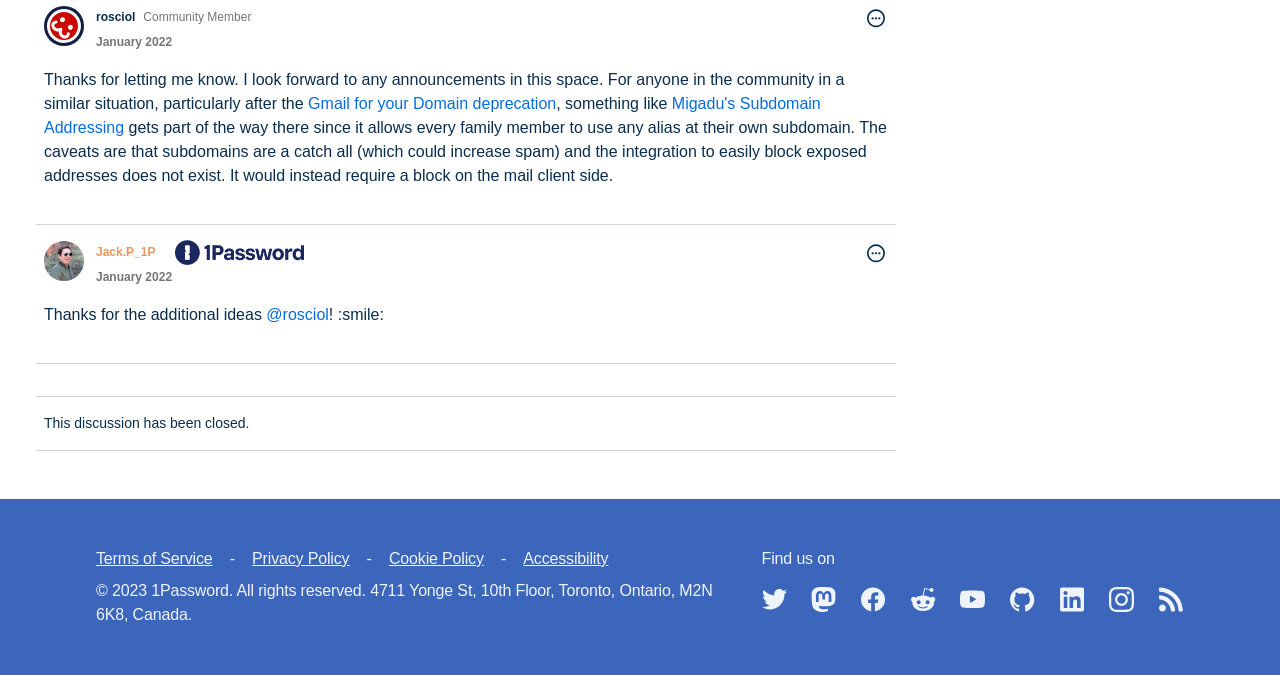Please respond to the question using a single word or phrase:
What is the topic of the discussion?

Gmail for your Domain deprecation